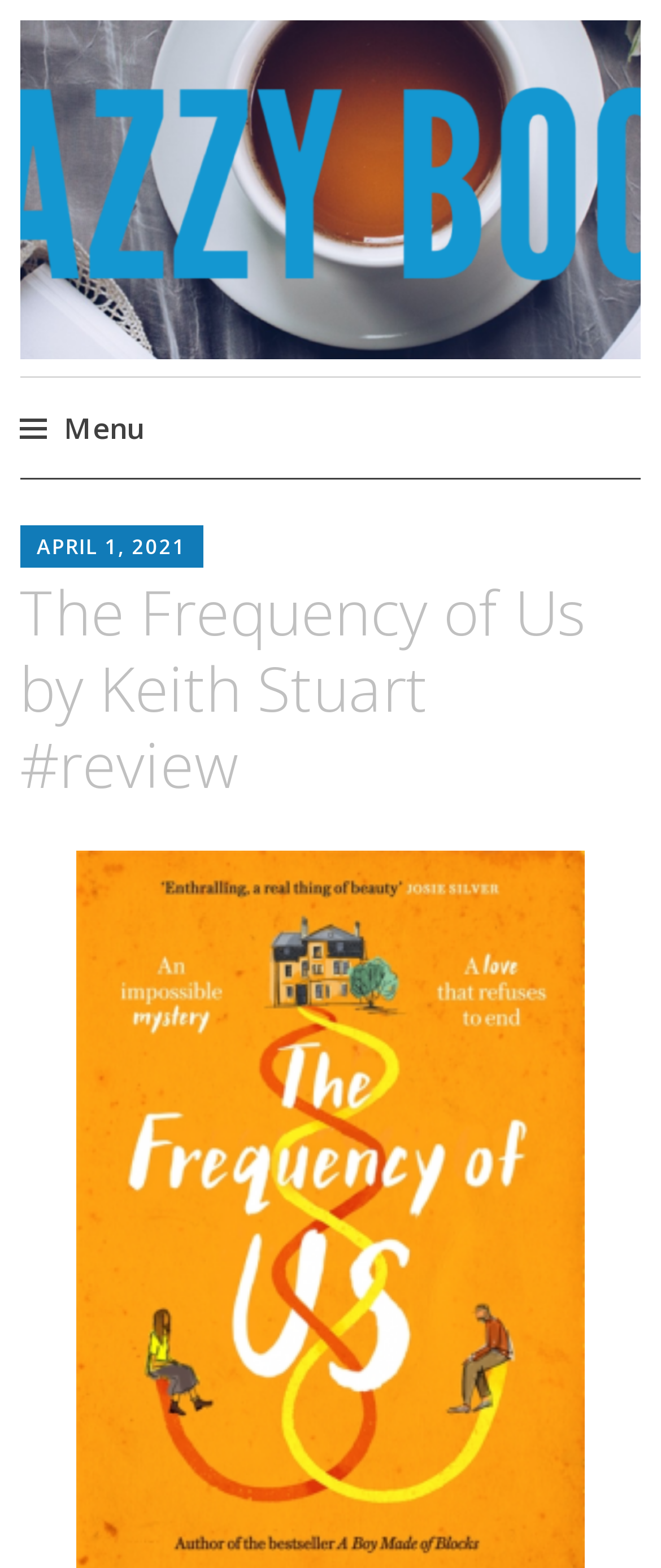Identify the bounding box for the UI element described as: "Snazzy Books". Ensure the coordinates are four float numbers between 0 and 1, formatted as [left, top, right, bottom].

[0.176, 0.068, 0.733, 0.119]